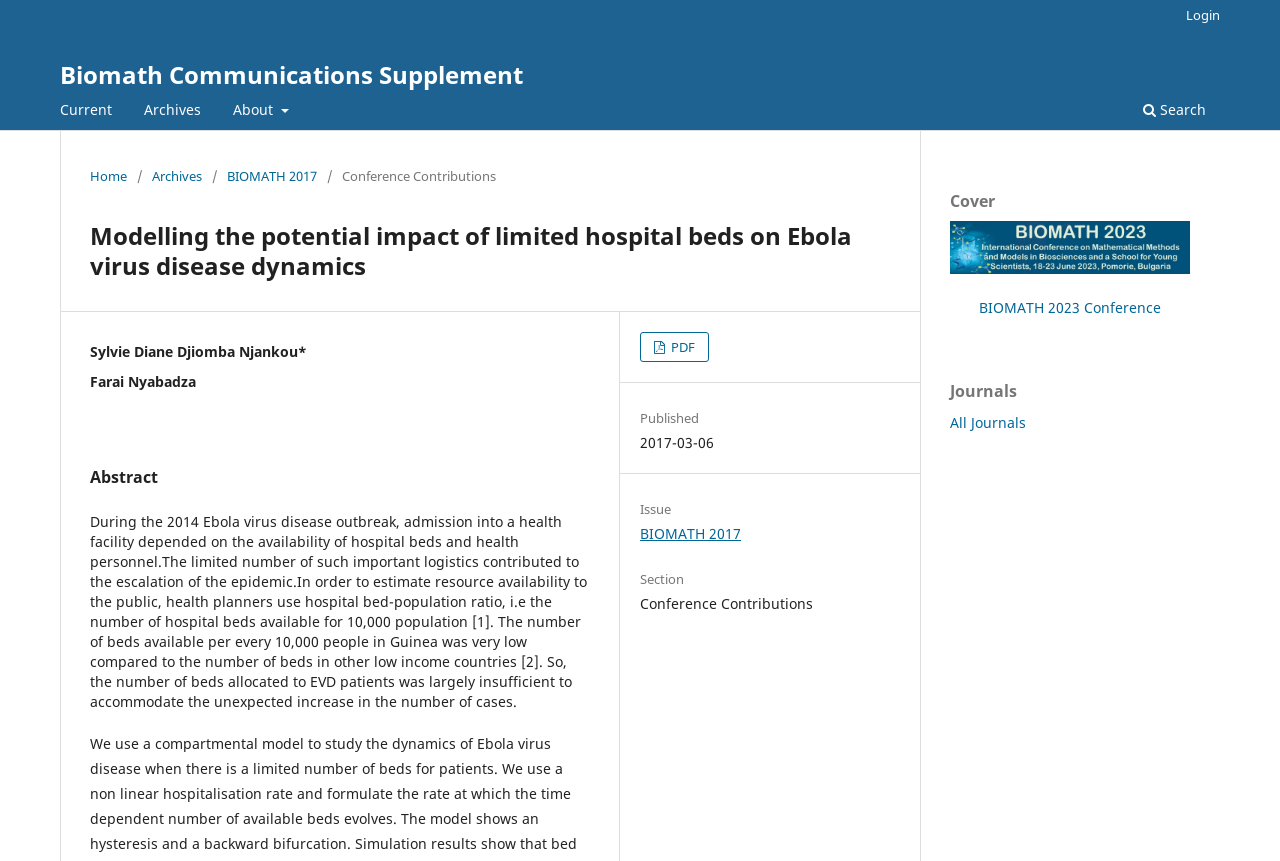Is there a PDF version of the article available?
Based on the screenshot, provide a one-word or short-phrase response.

Yes